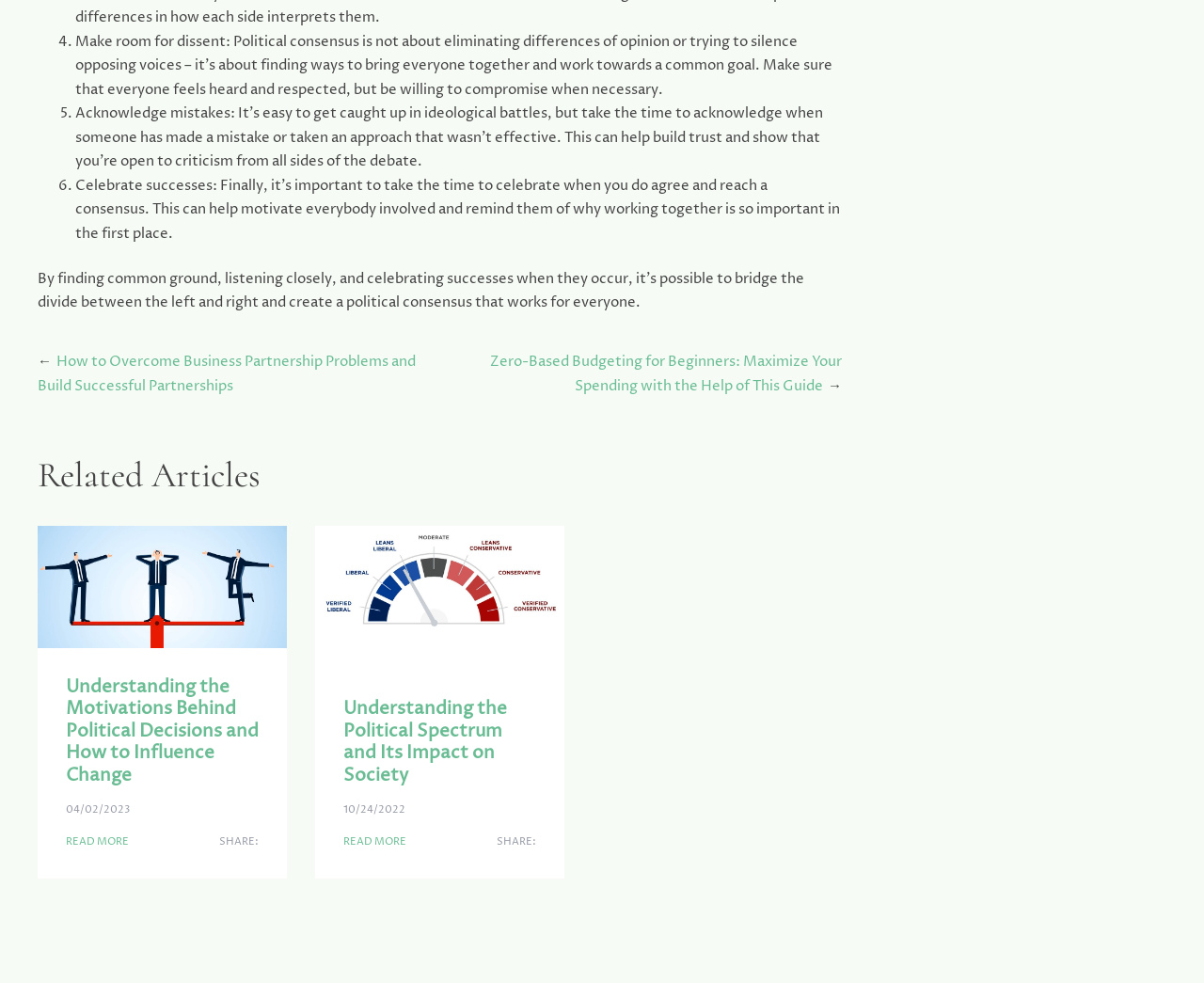Calculate the bounding box coordinates for the UI element based on the following description: "Read More". Ensure the coordinates are four float numbers between 0 and 1, i.e., [left, top, right, bottom].

[0.055, 0.847, 0.107, 0.865]